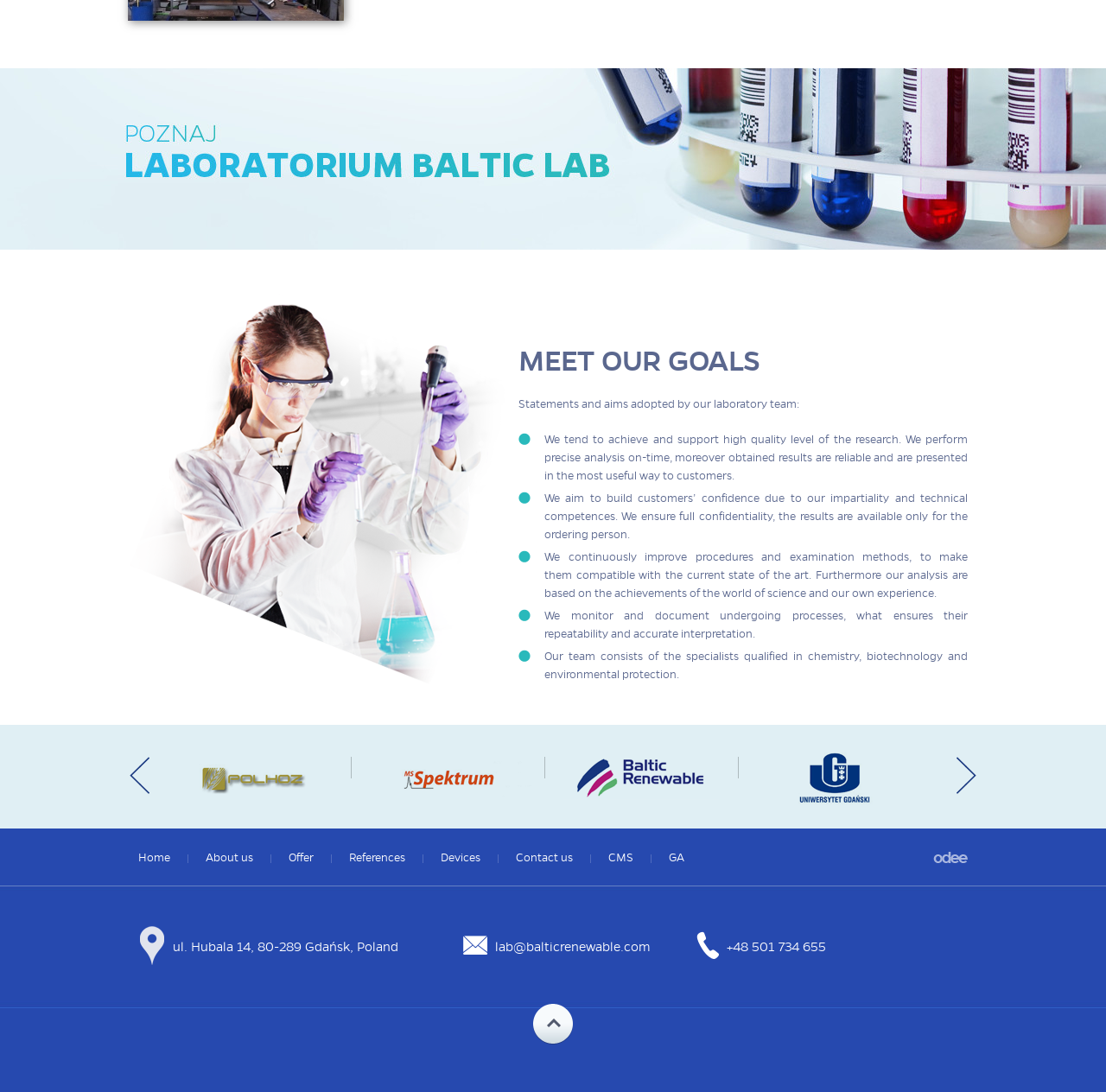Identify the bounding box coordinates for the UI element described as: "Home".

[0.125, 0.778, 0.154, 0.793]